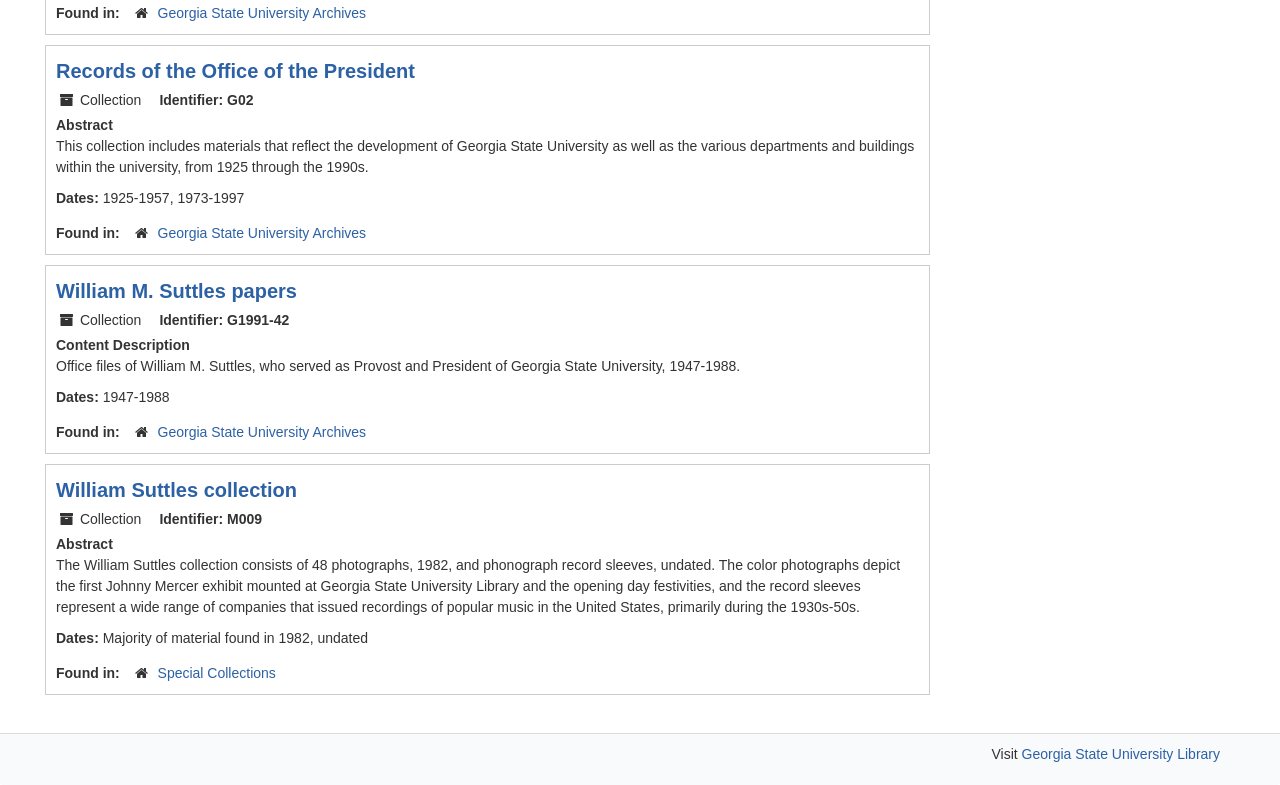Identify the bounding box for the UI element that is described as follows: "Special Collections".

[0.123, 0.847, 0.216, 0.868]